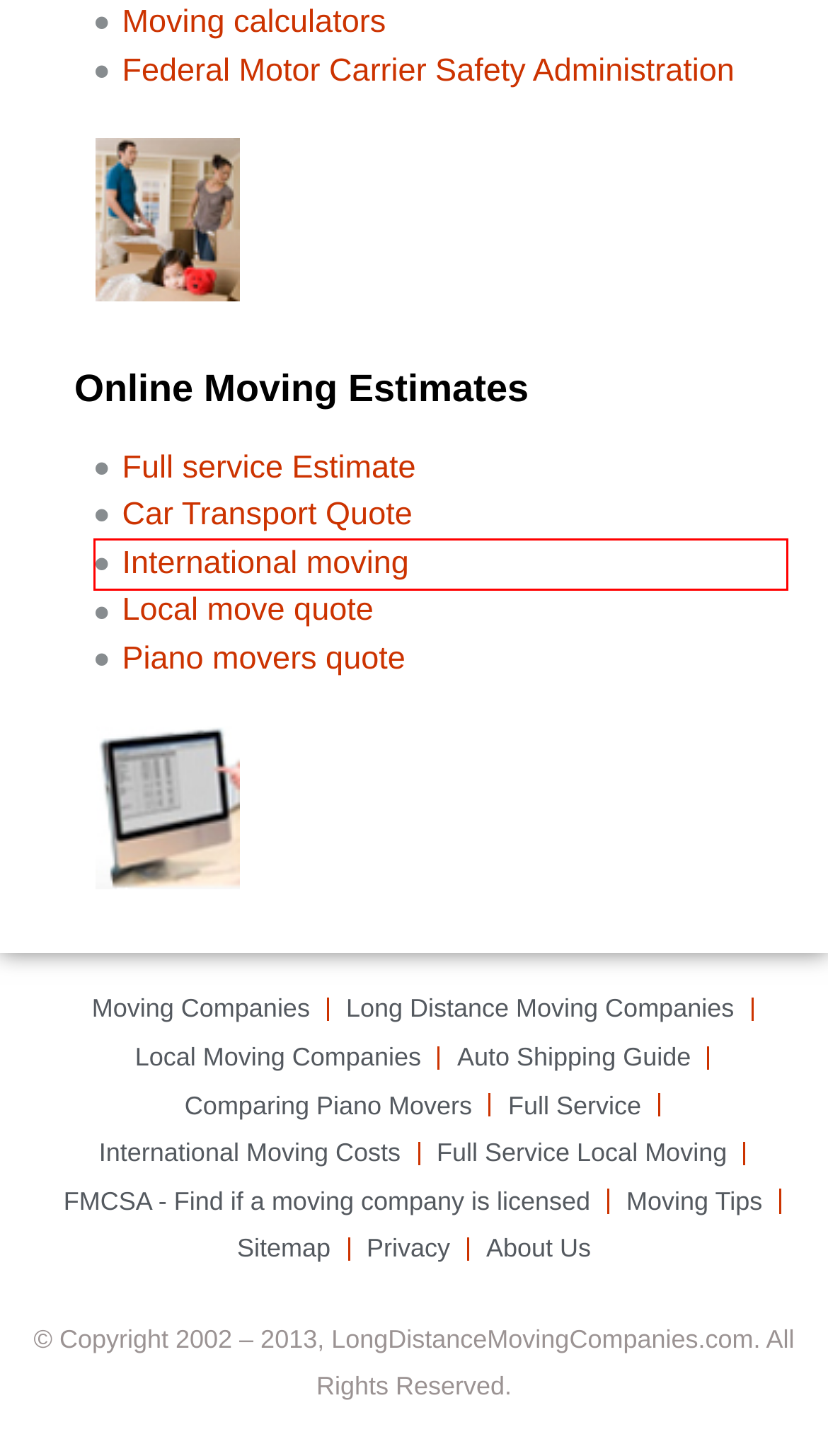You are presented with a screenshot of a webpage containing a red bounding box around a particular UI element. Select the best webpage description that matches the new webpage after clicking the element within the bounding box. Here are the candidates:
A. Federal Motor Carrier Safety Administration
B. Site Map - Long Distance Moving Companies
C. Car Transport - Long Distance Moving Companies
D. International Moving Costs - Long Distance Moving Companies
E. Piano Movers - Long Distance Moving Companies
F. Moving Companies by State - Long Distance Moving Companies
G. Privacy - Long Distance Moving Companies
H. About Us - Long Distance Moving Companies

D